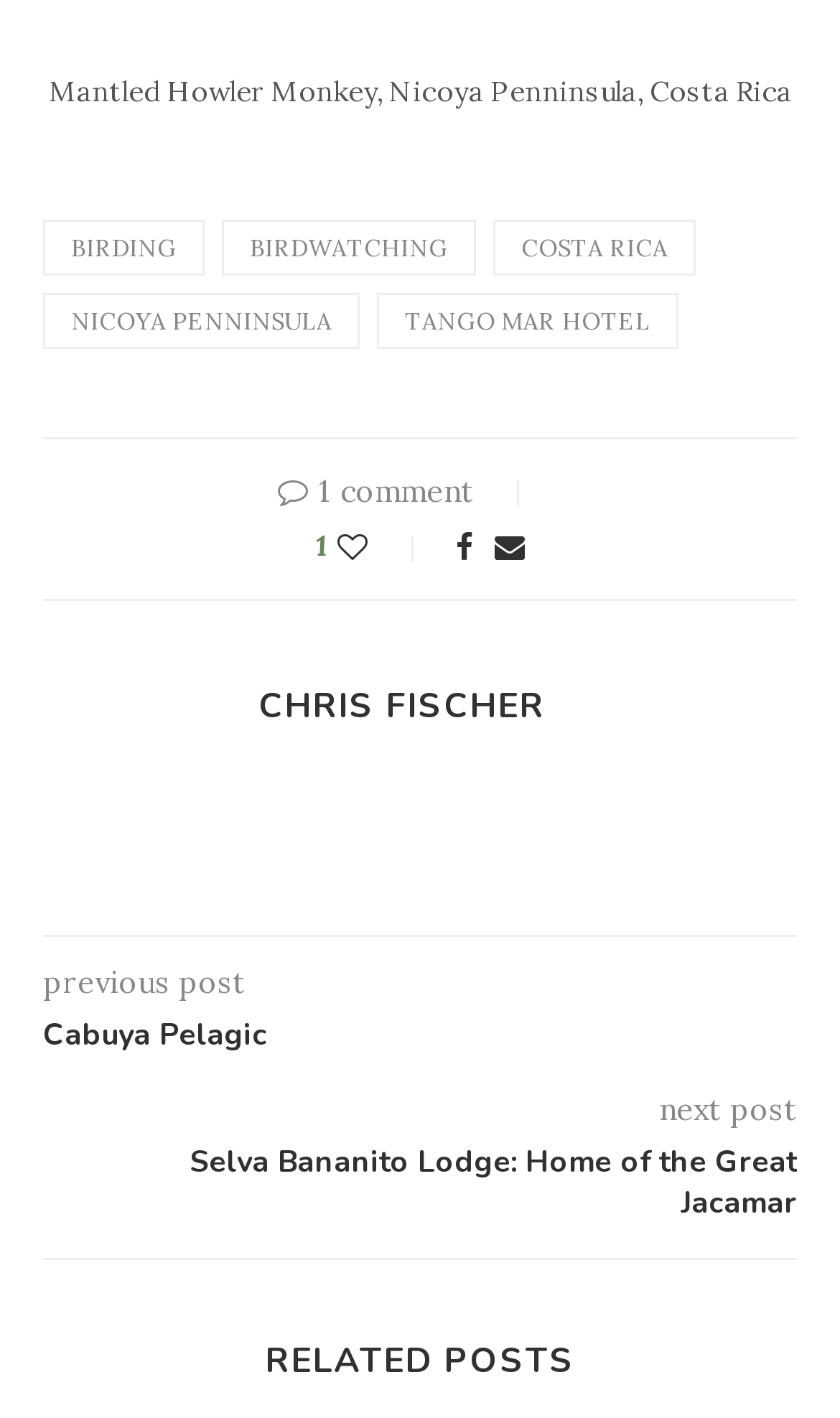Respond with a single word or phrase for the following question: 
How many social media links are available?

2